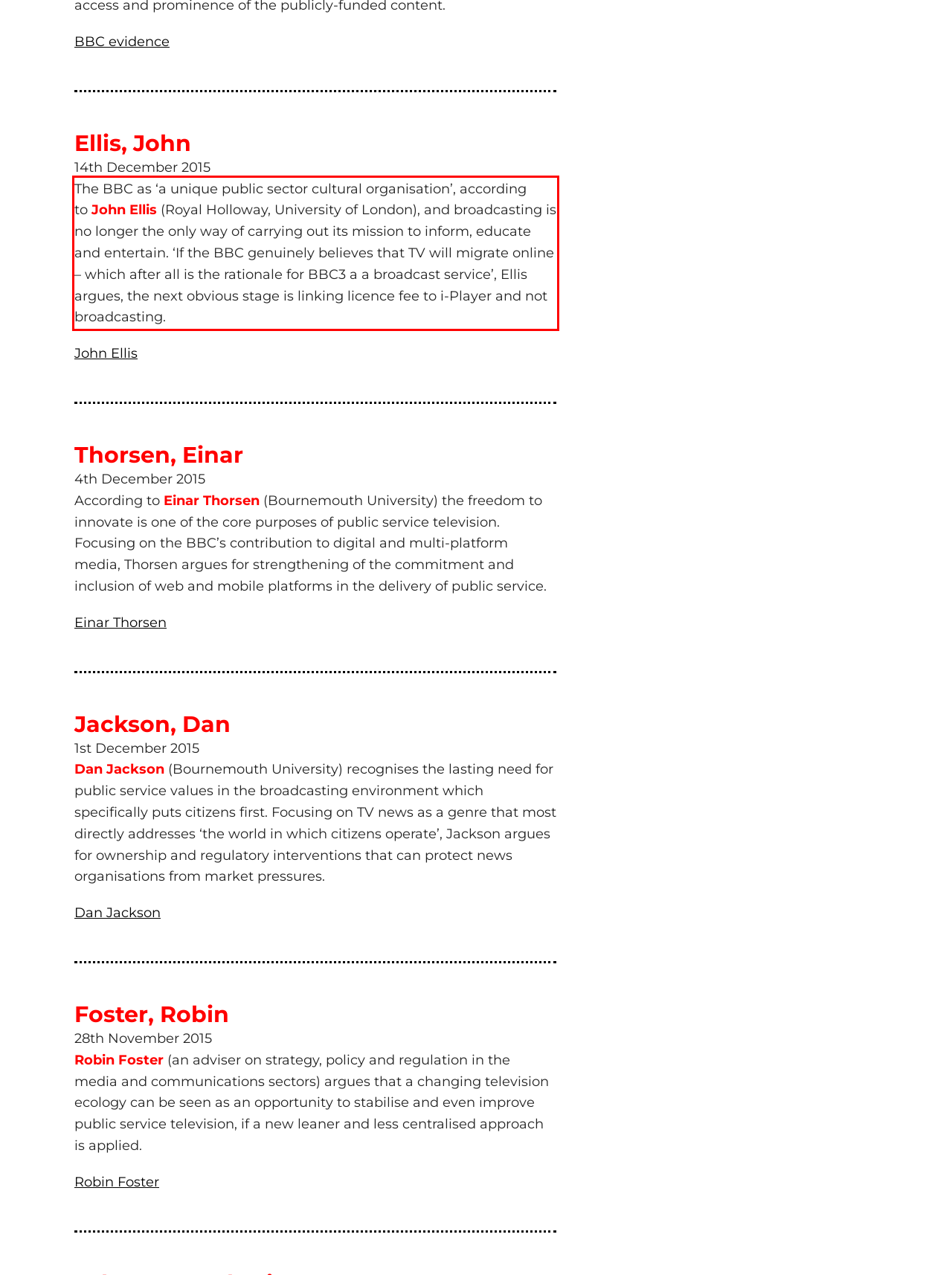Given a screenshot of a webpage containing a red rectangle bounding box, extract and provide the text content found within the red bounding box.

The BBC as ‘a unique public sector cultural organisation’, according to John Ellis (Royal Holloway, University of London), and broadcasting is no longer the only way of carrying out its mission to inform, educate and entertain. ‘If the BBC genuinely believes that TV will migrate online – which after all is the rationale for BBC3 a a broadcast service’, Ellis argues, the next obvious stage is linking licence fee to i-Player and not broadcasting.